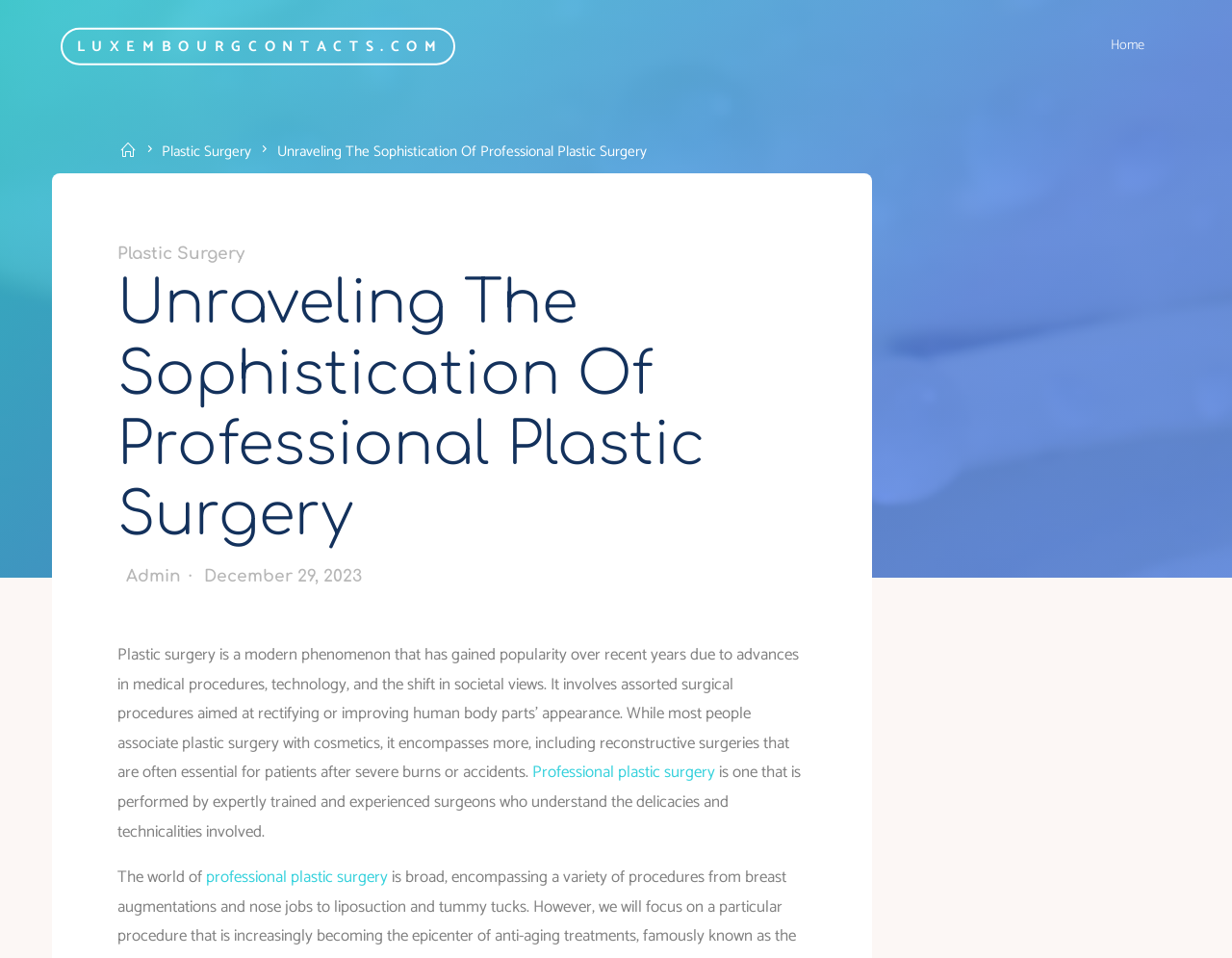Determine the bounding box for the described UI element: "Professional plastic surgery".

[0.432, 0.792, 0.58, 0.821]